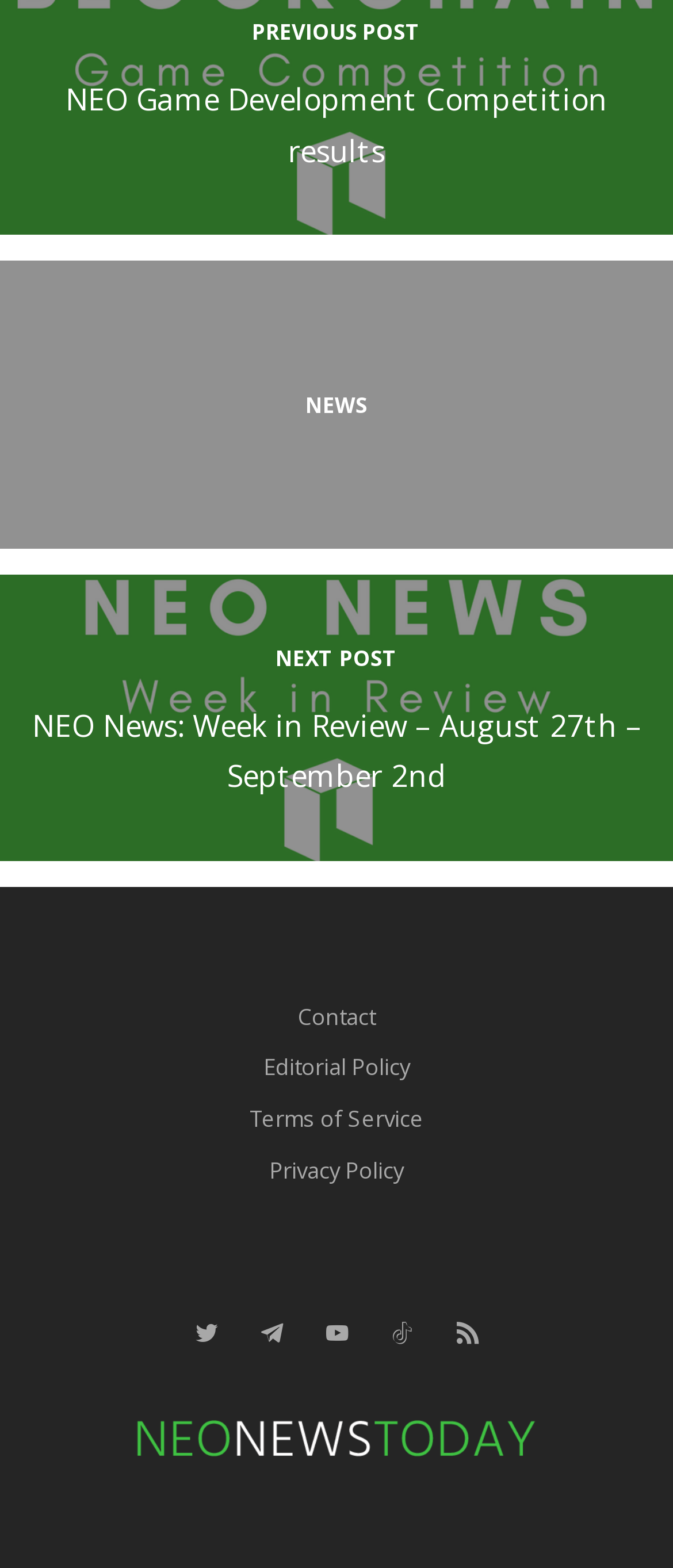What is the previous post about?
Please provide an in-depth and detailed response to the question.

I found the previous post information by looking at the heading element with the text 'PREVIOUS POST NEO Game Development Competition results' which is located at the top of the page.